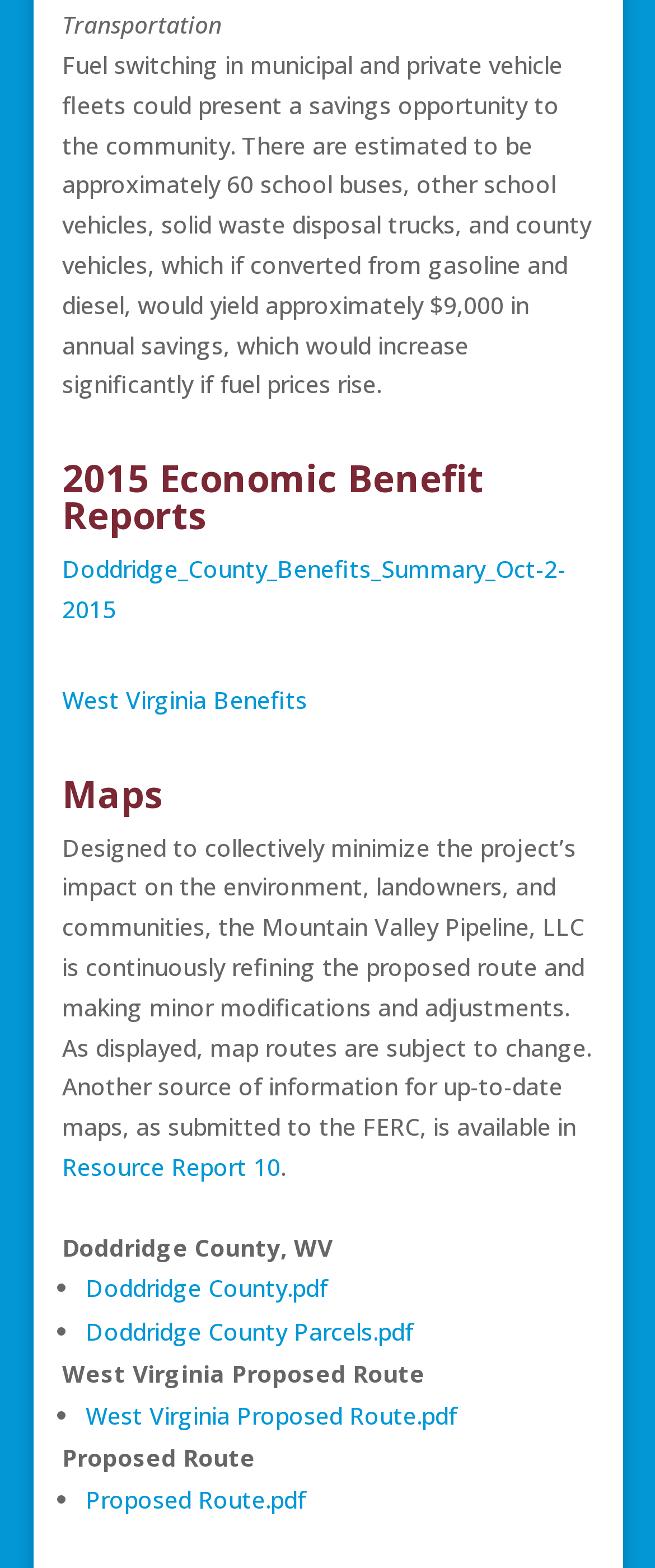What is the name of the pipeline company mentioned?
Examine the image and give a concise answer in one word or a short phrase.

Mountain Valley Pipeline, LLC